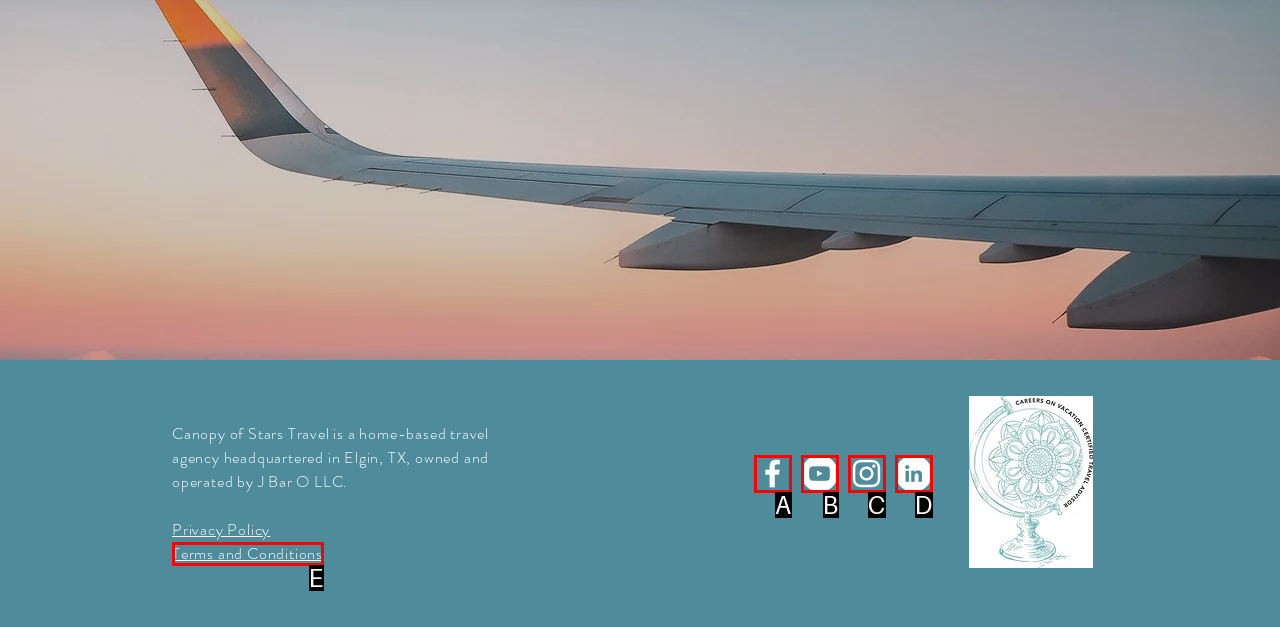Select the letter that aligns with the description: aria-label="White Instagram Icon". Answer with the letter of the selected option directly.

C